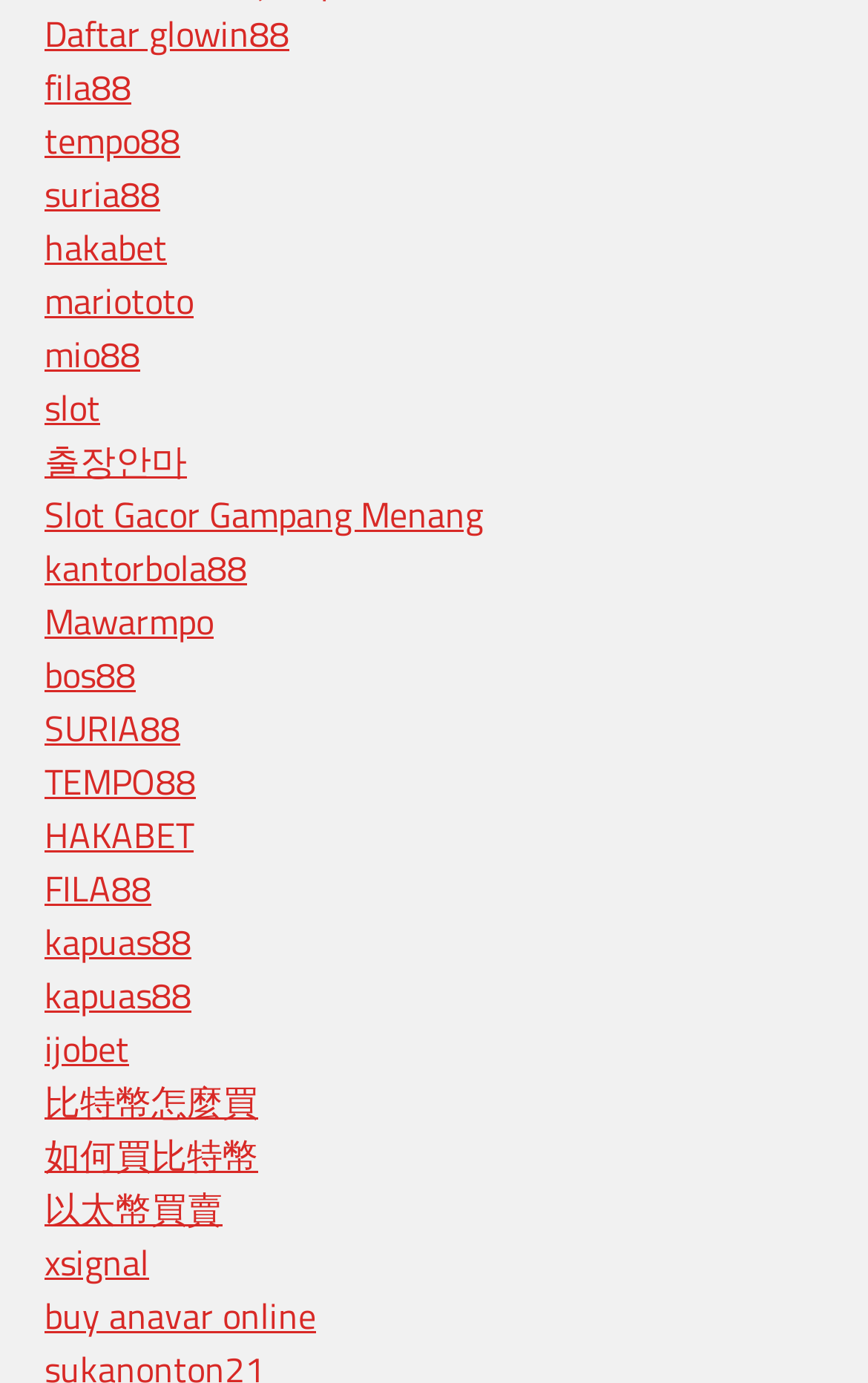Determine the bounding box coordinates for the HTML element described here: "Daftar glowin88".

[0.051, 0.005, 0.333, 0.044]